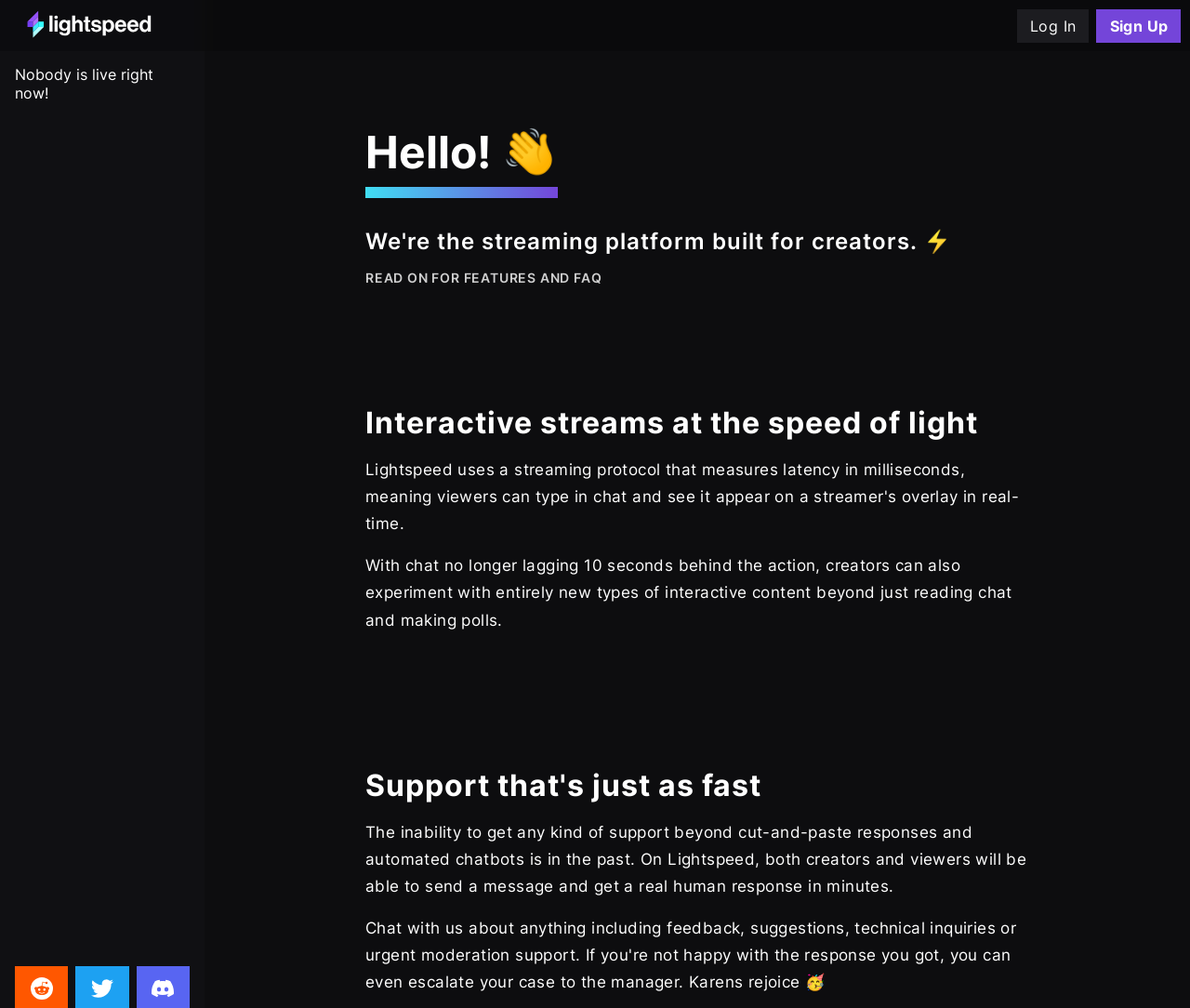What kind of support does Lightspeed offer?
Give a comprehensive and detailed explanation for the question.

As stated in the text 'On Lightspeed, both creators and viewers will be able to send a message and get a real human response in minutes.', Lightspeed offers support in the form of real human responses, which is a departure from traditional automated chatbots.